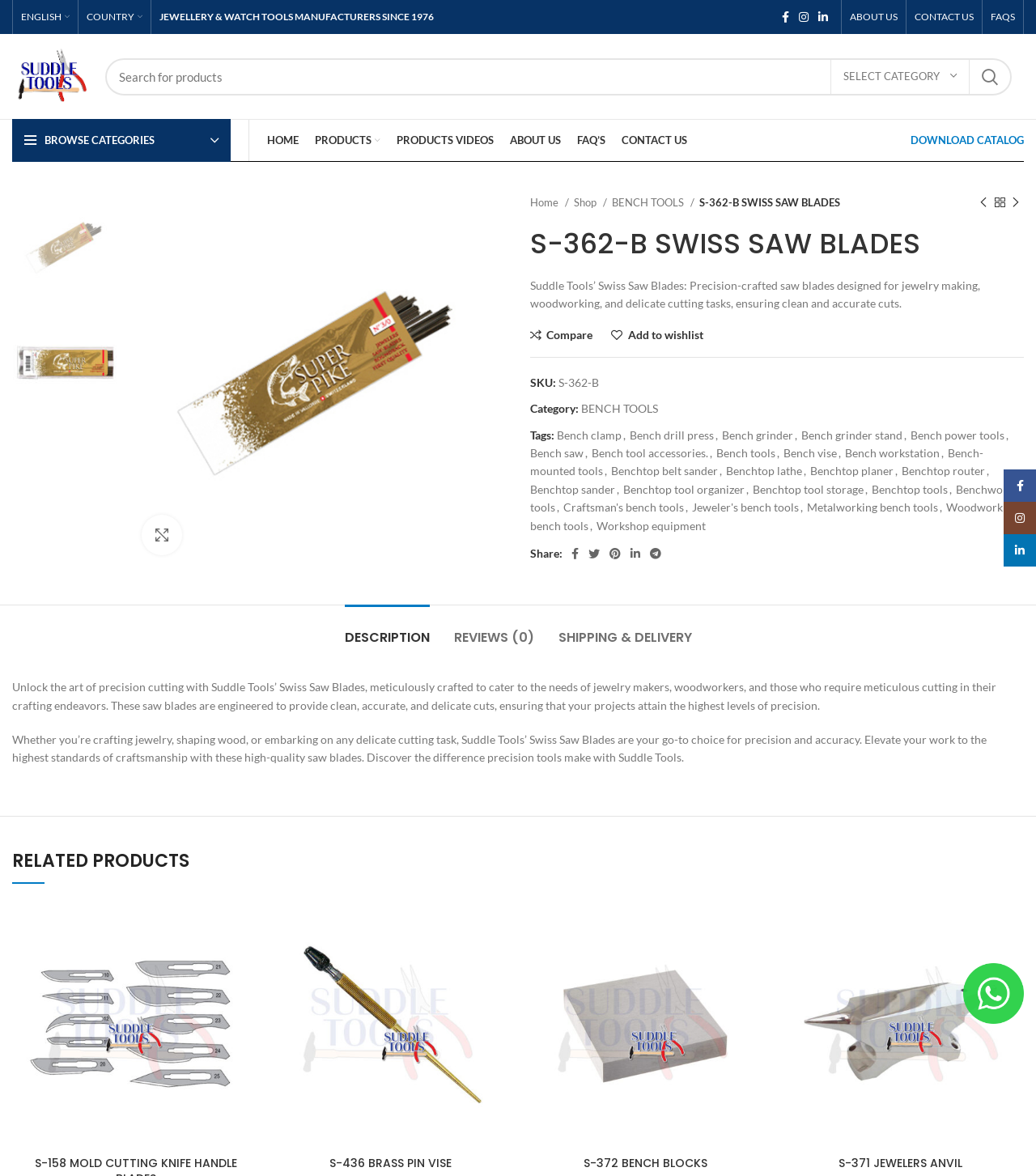Generate a thorough caption that explains the contents of the webpage.

The webpage is about Suddle Tools' Swiss Saw Blades, specifically the S-362-B model. At the top, there is a navigation menu with links to secondary navigation, social media links, and a search bar. Below that, there is a header section with a logo, a link to the homepage, and a navigation menu with links to various categories.

The main content area is divided into two sections. On the left, there is a figure with two images, and below that, there is a listbox with options and images. On the right, there is a breadcrumb navigation menu showing the current location, followed by a heading and a description of the product. The description explains that the saw blades are precision-crafted for jewelry making, woodworking, and delicate cutting tasks, ensuring clean and accurate cuts.

Below the description, there are links to compare, add to wishlist, and view product details such as SKU, category, and tags. The tags section lists various related products, including bench clamp, bench drill press, and bench grinder.

At the bottom of the page, there are links to previous and next products, as well as a navigation menu with links to download a catalog and other secondary navigation options.